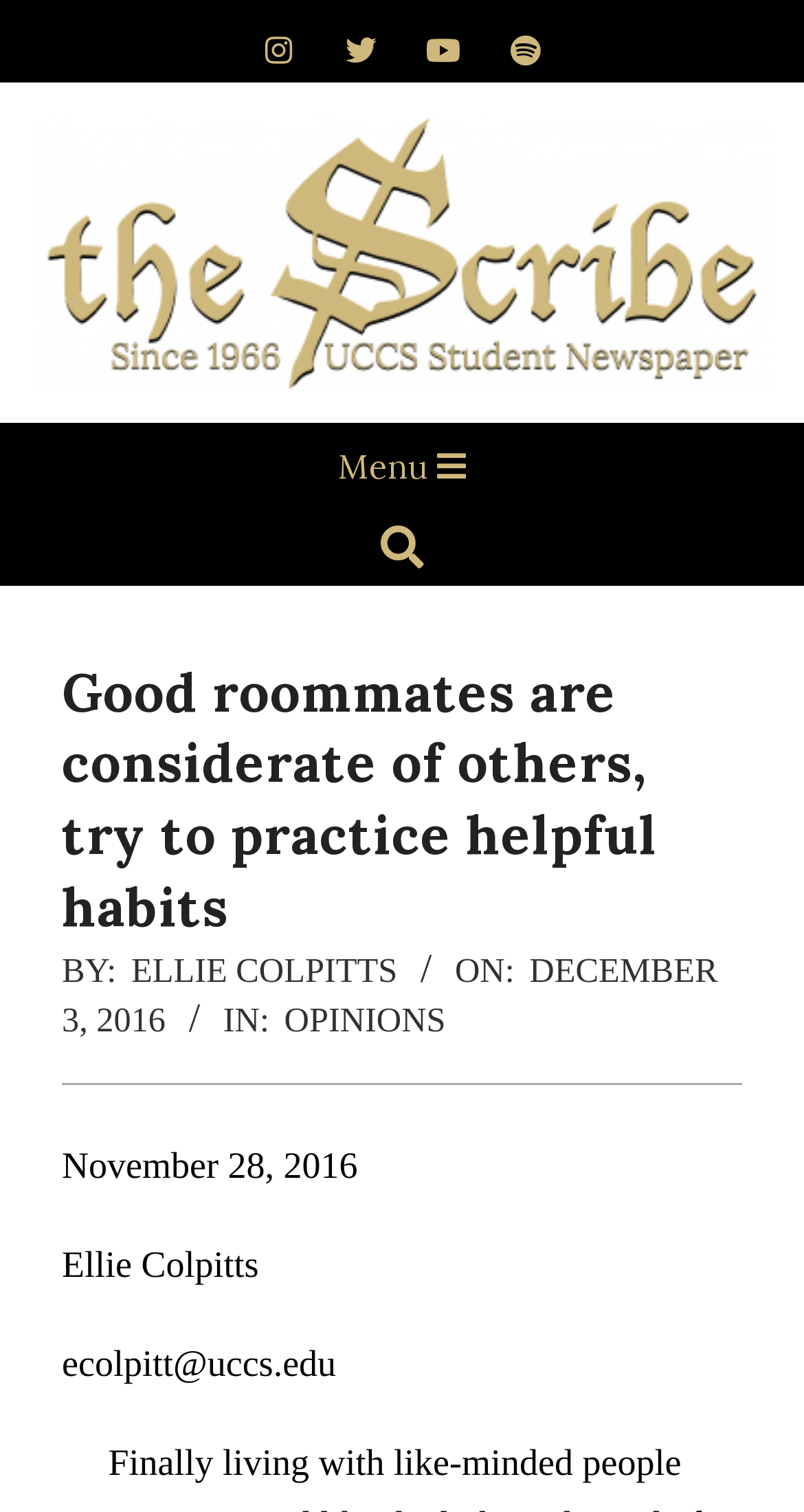Detail the various sections and features of the webpage.

The webpage appears to be an article or blog post titled "Good roommates are considerate of others, try to practice helpful habits" on a website called "The Scribe". At the top left corner, there is a logo of "The Scribe" accompanied by a link to the website. Below the logo, there are four social media links represented by icons. 

On the top right corner, there is a menu link with an icon. Below the menu link, there is a search bar with a label "Search" and a textbox to input search terms. 

The main content of the article starts with a heading that repeats the title of the article. The author's name, "ELLIE COLPITTS", and the publication date, "Saturday, December 3, 2016, 9:32 am", are displayed below the heading. The article is categorized under "OPINIONS" and has a timestamp of "November 28, 2016" at the bottom. The author's email address, "ecolpitt@uccs.edu", is also provided at the bottom.